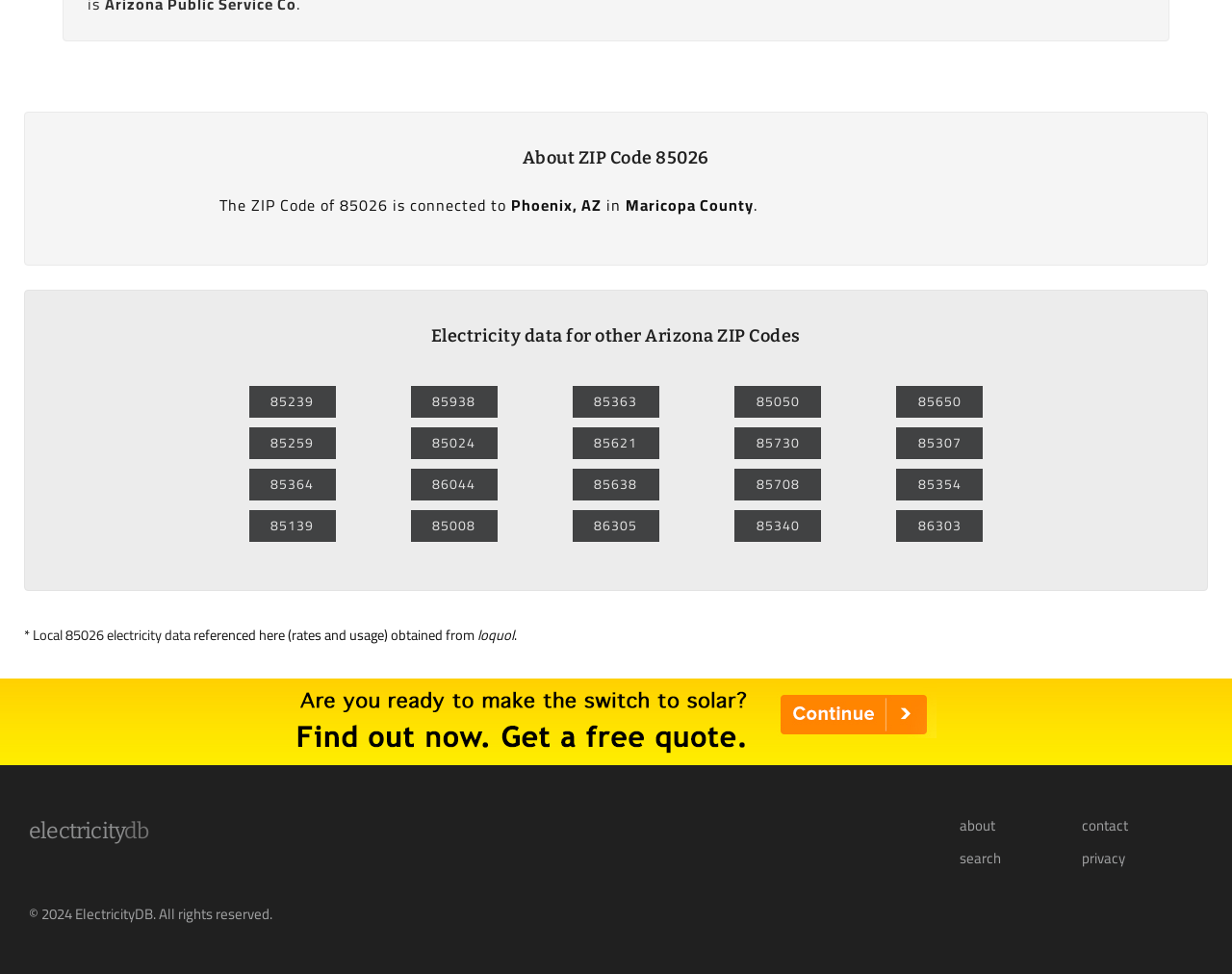Find the bounding box coordinates of the element to click in order to complete the given instruction: "Check the contact page."

[0.878, 0.836, 0.961, 0.86]